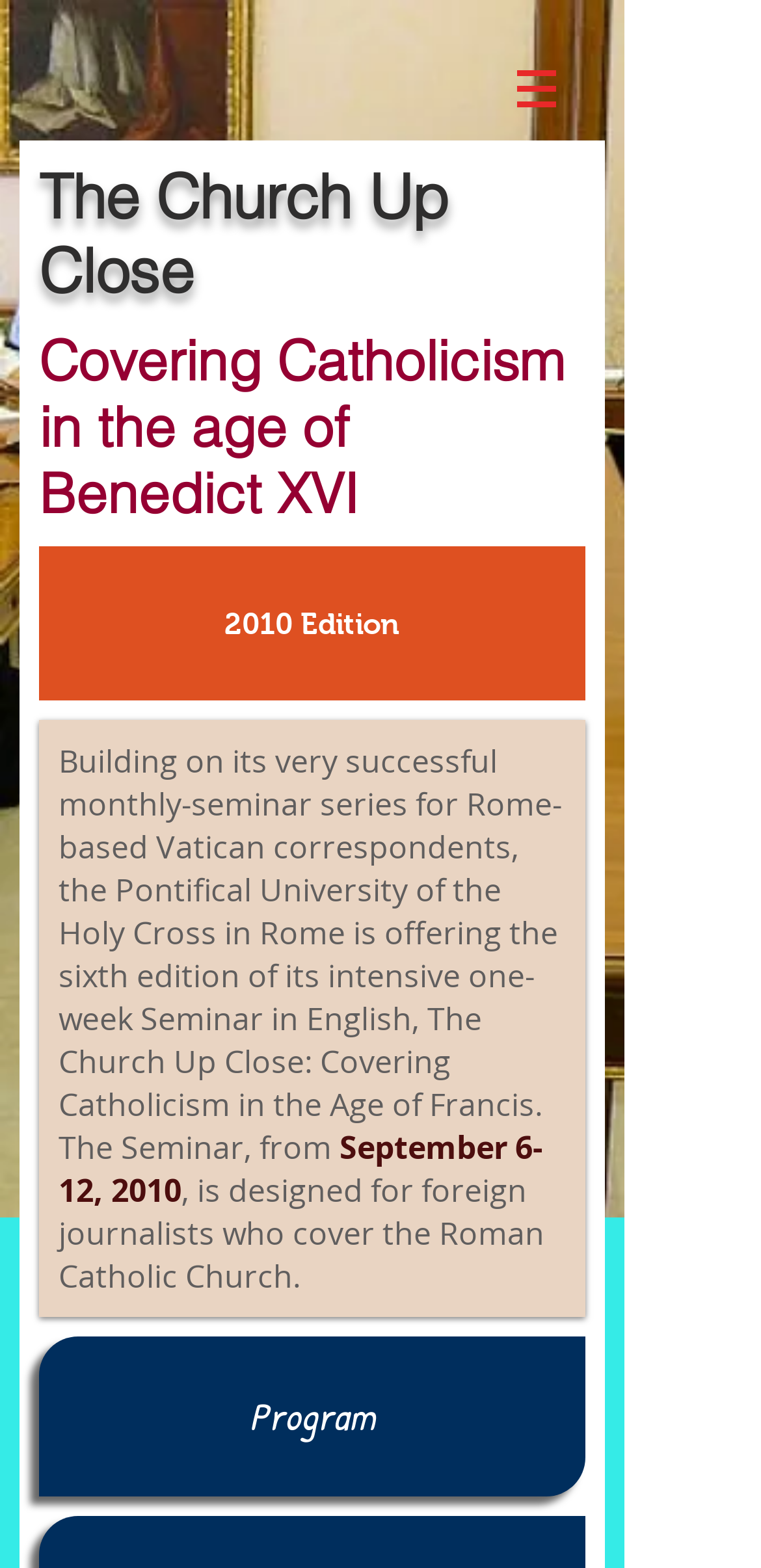Bounding box coordinates are specified in the format (top-left x, top-left y, bottom-right x, bottom-right y). All values are floating point numbers bounded between 0 and 1. Please provide the bounding box coordinate of the region this sentence describes: Program

[0.051, 0.852, 0.769, 0.954]